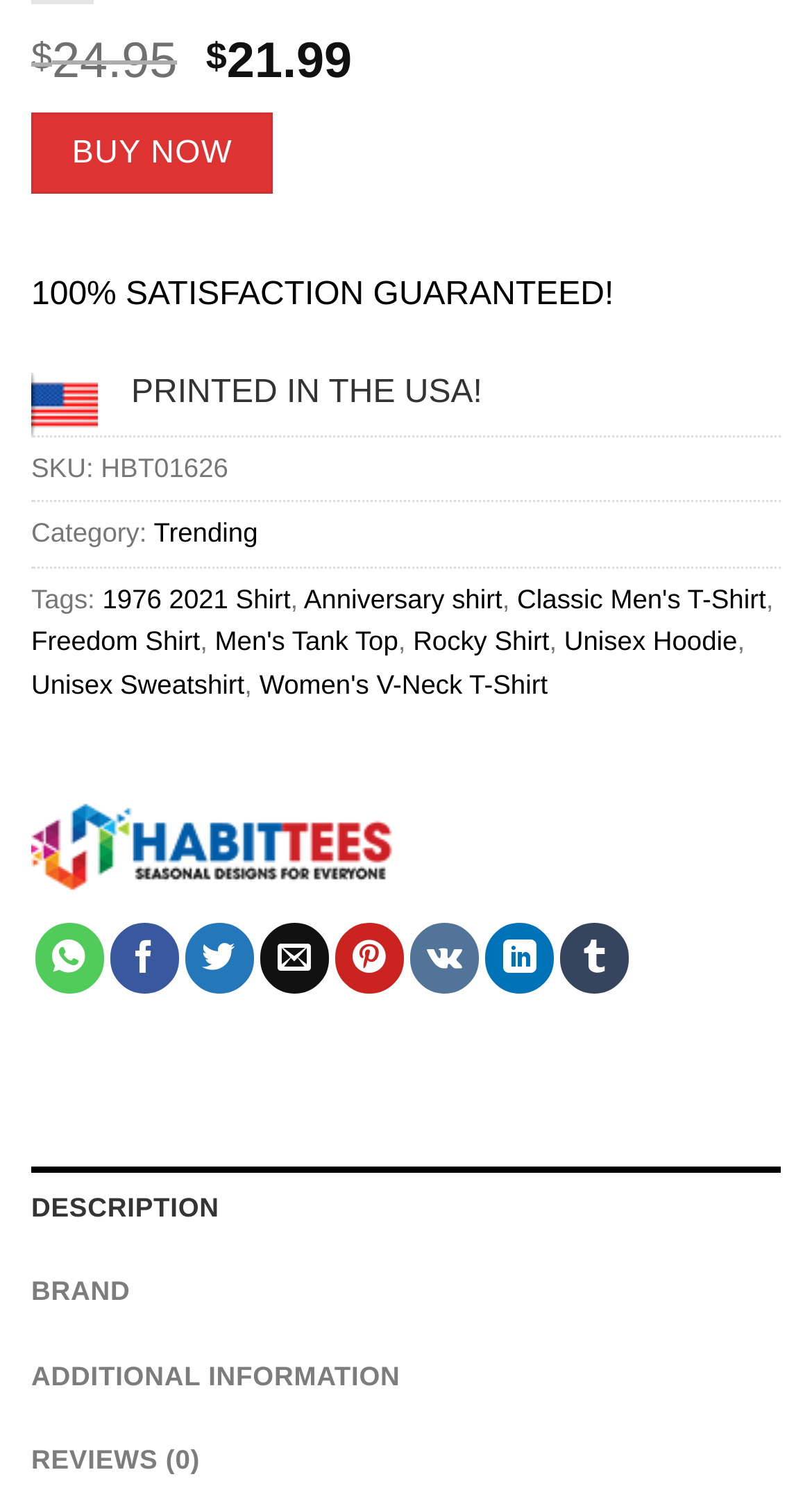Provide the bounding box coordinates for the UI element that is described as: "Reviews (0)".

[0.038, 0.944, 0.962, 1.0]